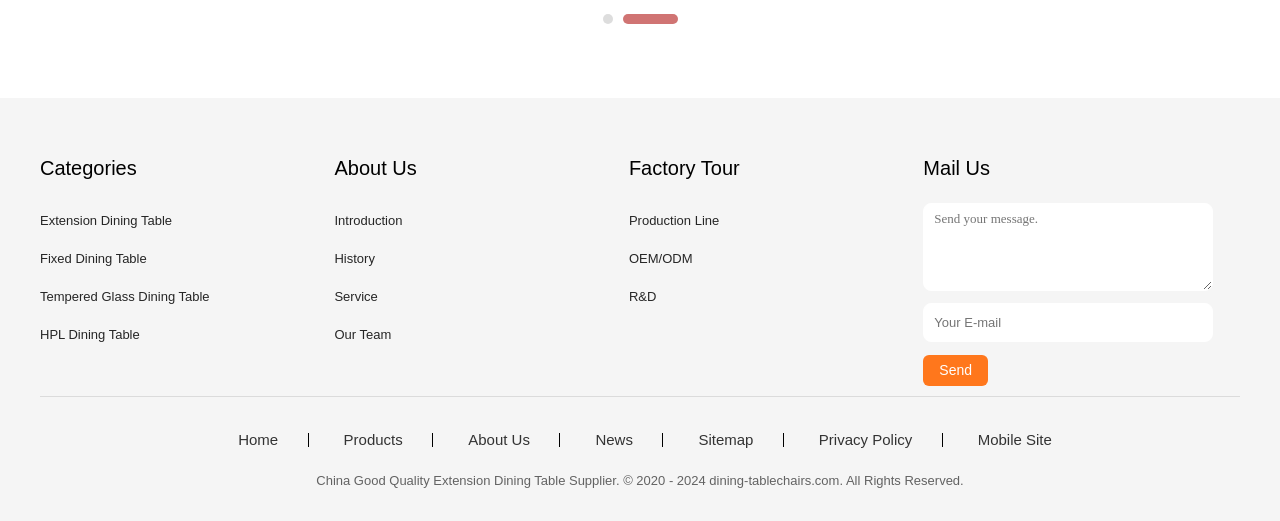Find the bounding box coordinates for the element that must be clicked to complete the instruction: "View Factory Tour". The coordinates should be four float numbers between 0 and 1, indicated as [left, top, right, bottom].

[0.491, 0.408, 0.562, 0.437]